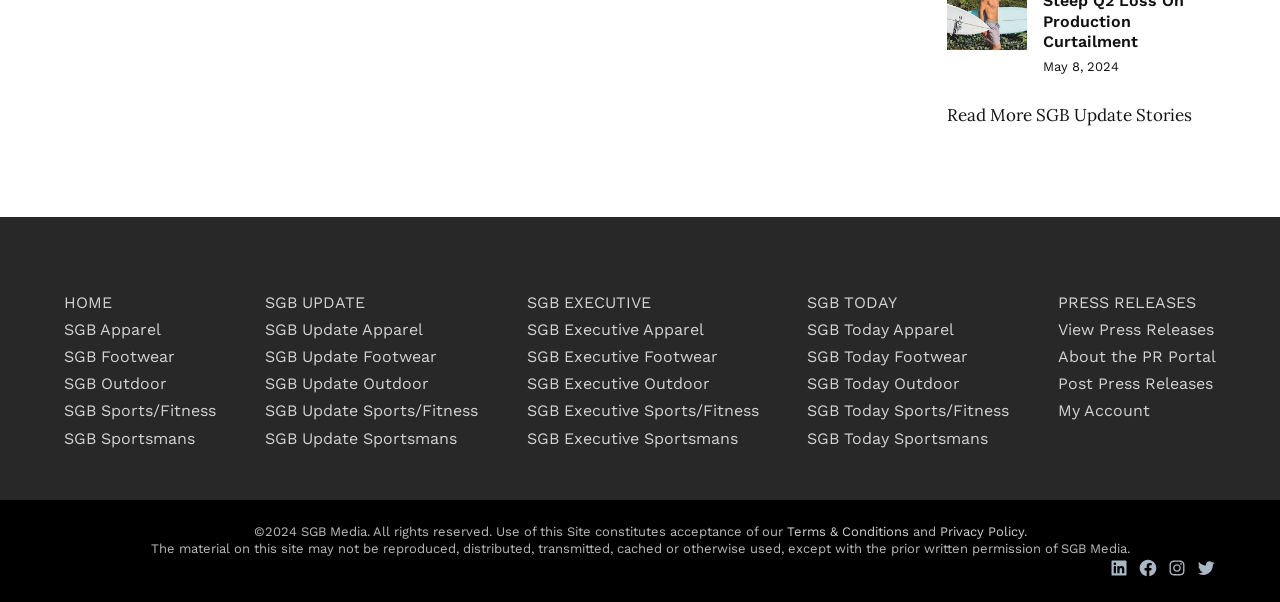Provide the bounding box coordinates for the UI element described in this sentence: "Read More SGB Update Stories". The coordinates should be four float values between 0 and 1, i.e., [left, top, right, bottom].

[0.74, 0.159, 0.931, 0.223]